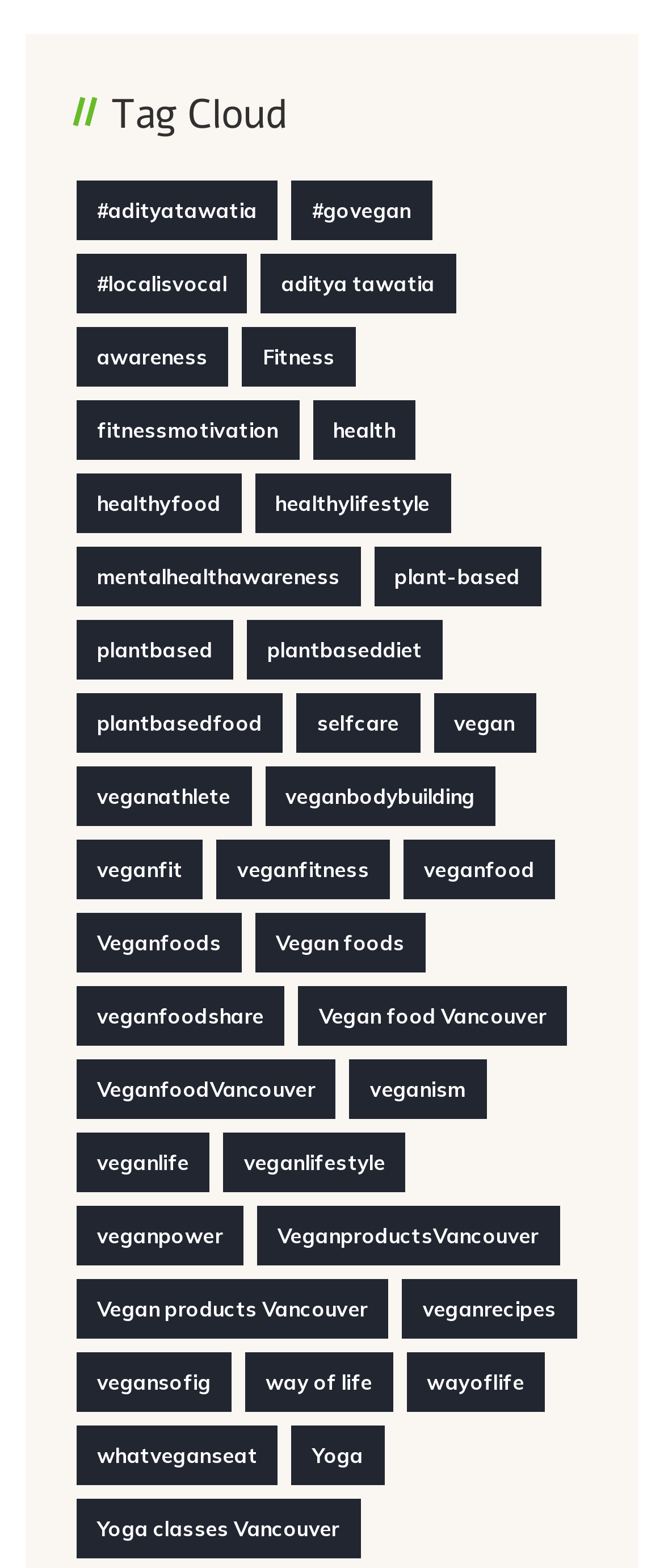What is the purpose of this webpage?
Refer to the image and provide a detailed answer to the question.

The heading 'Tag Cloud' at the top of the webpage suggests that this webpage is a collection of tags or keywords related to a particular topic, which in this case is veganism. The purpose of this webpage is to provide a cloud of tags that users can explore and discover new content.